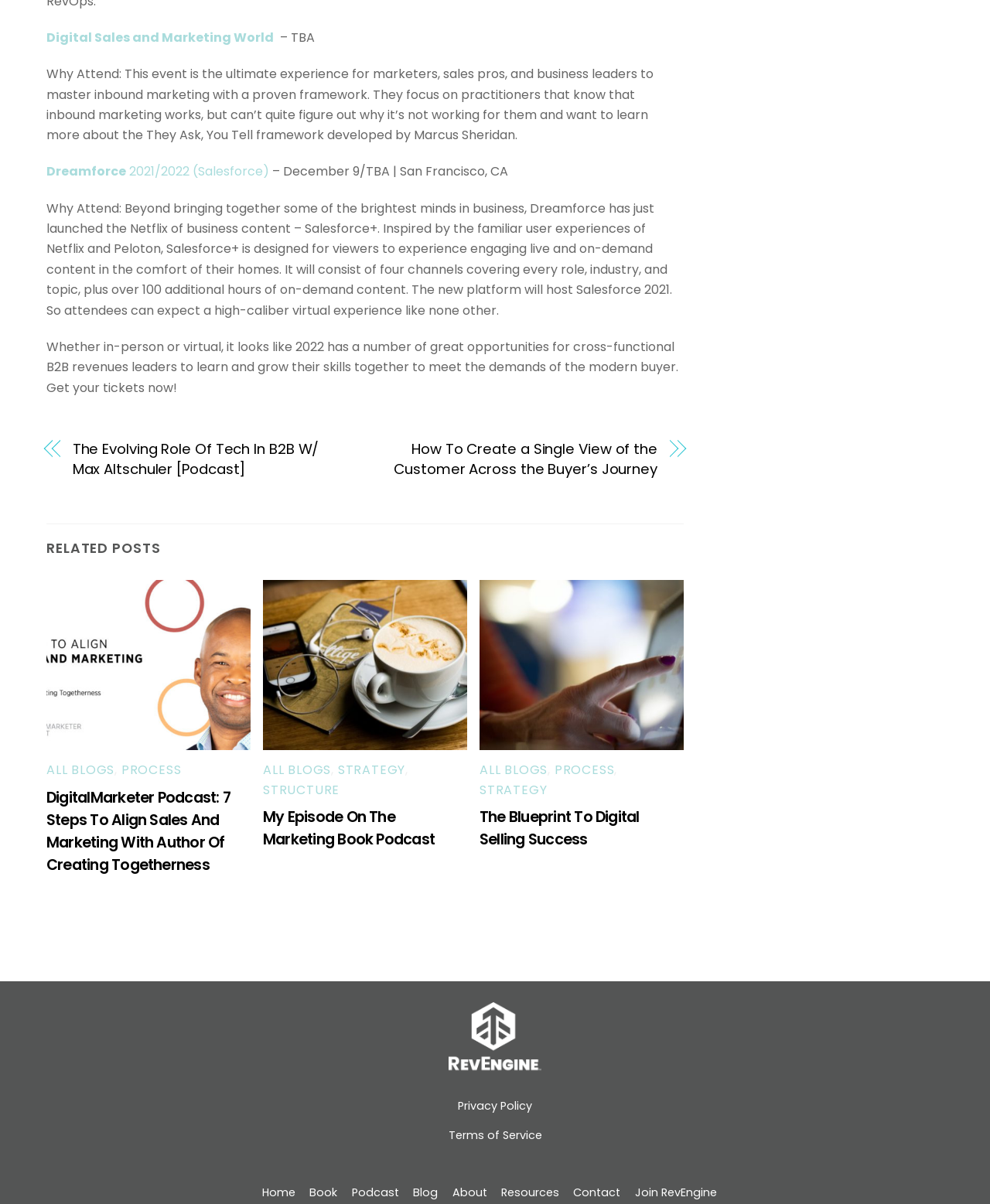Could you highlight the region that needs to be clicked to execute the instruction: "Listen to the DigitalMarketer Podcast"?

[0.047, 0.607, 0.253, 0.622]